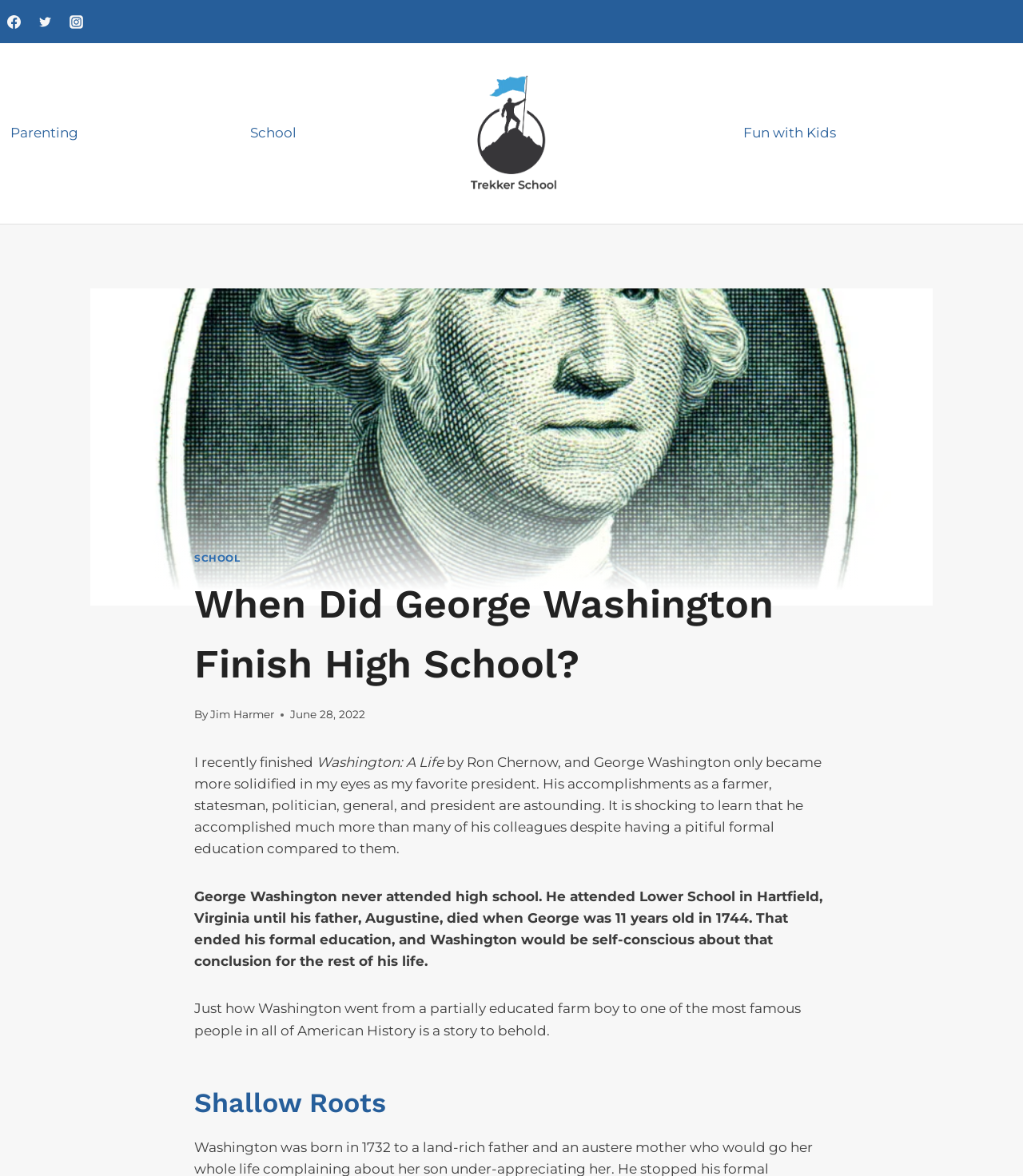Give a one-word or short phrase answer to this question: 
What is the name of the school mentioned in the article?

Trekker School